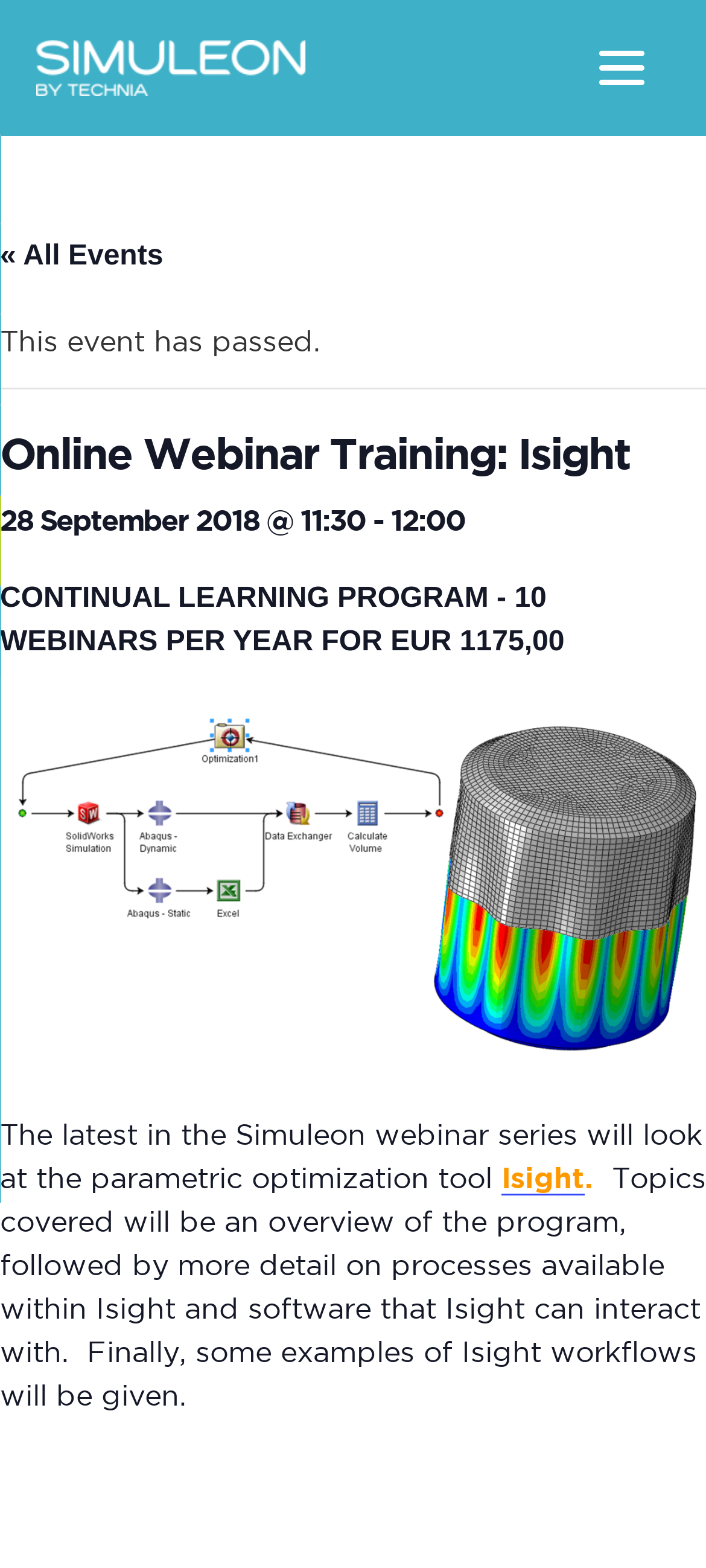Please extract the webpage's main title and generate its text content.

Online Webinar Training: Isight